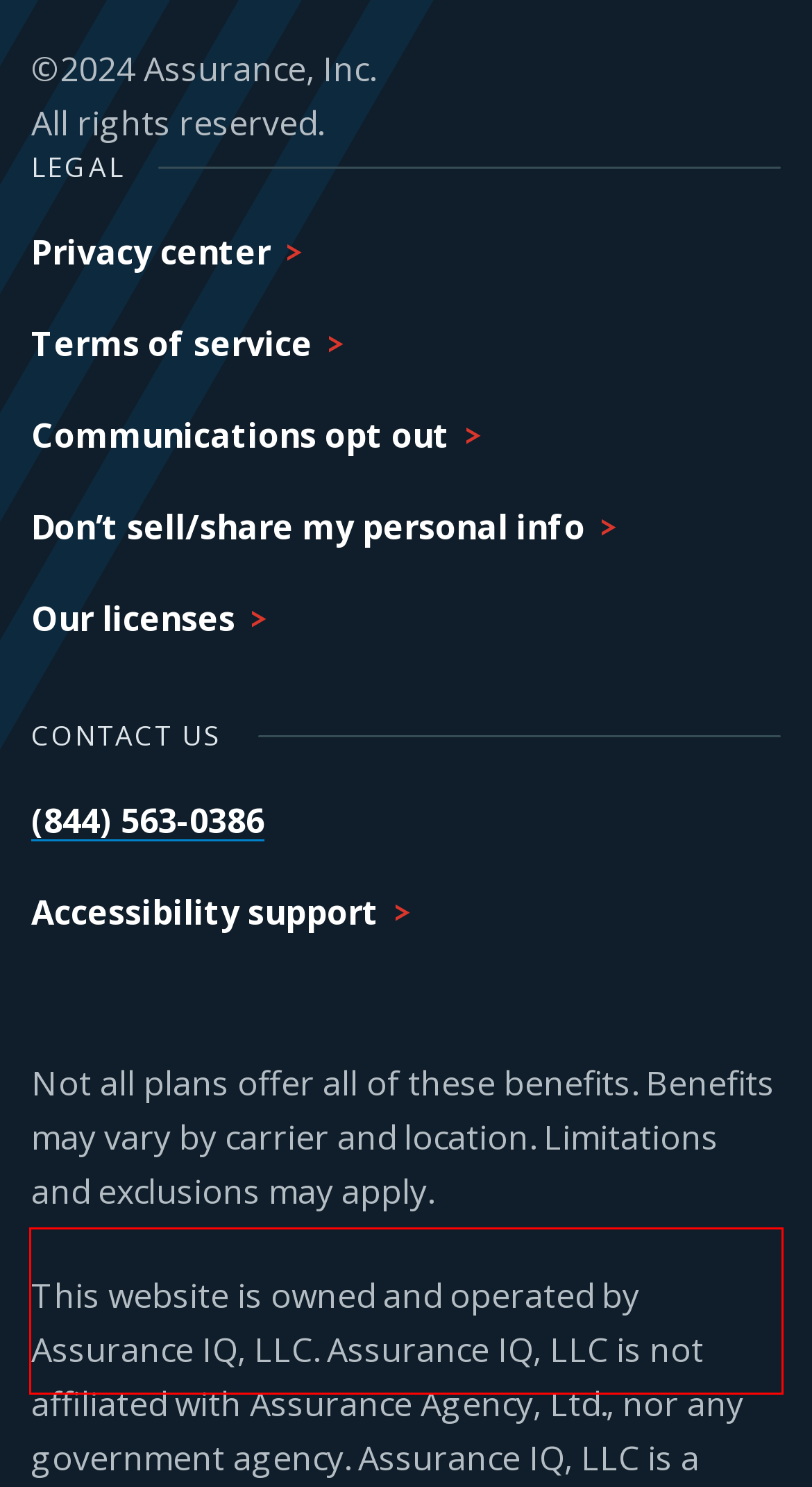Look at the provided screenshot of the webpage and perform OCR on the text within the red bounding box.

Not all plans offer all of these benefits. Benefits may vary by carrier and location. Limitations and exclusions may apply.